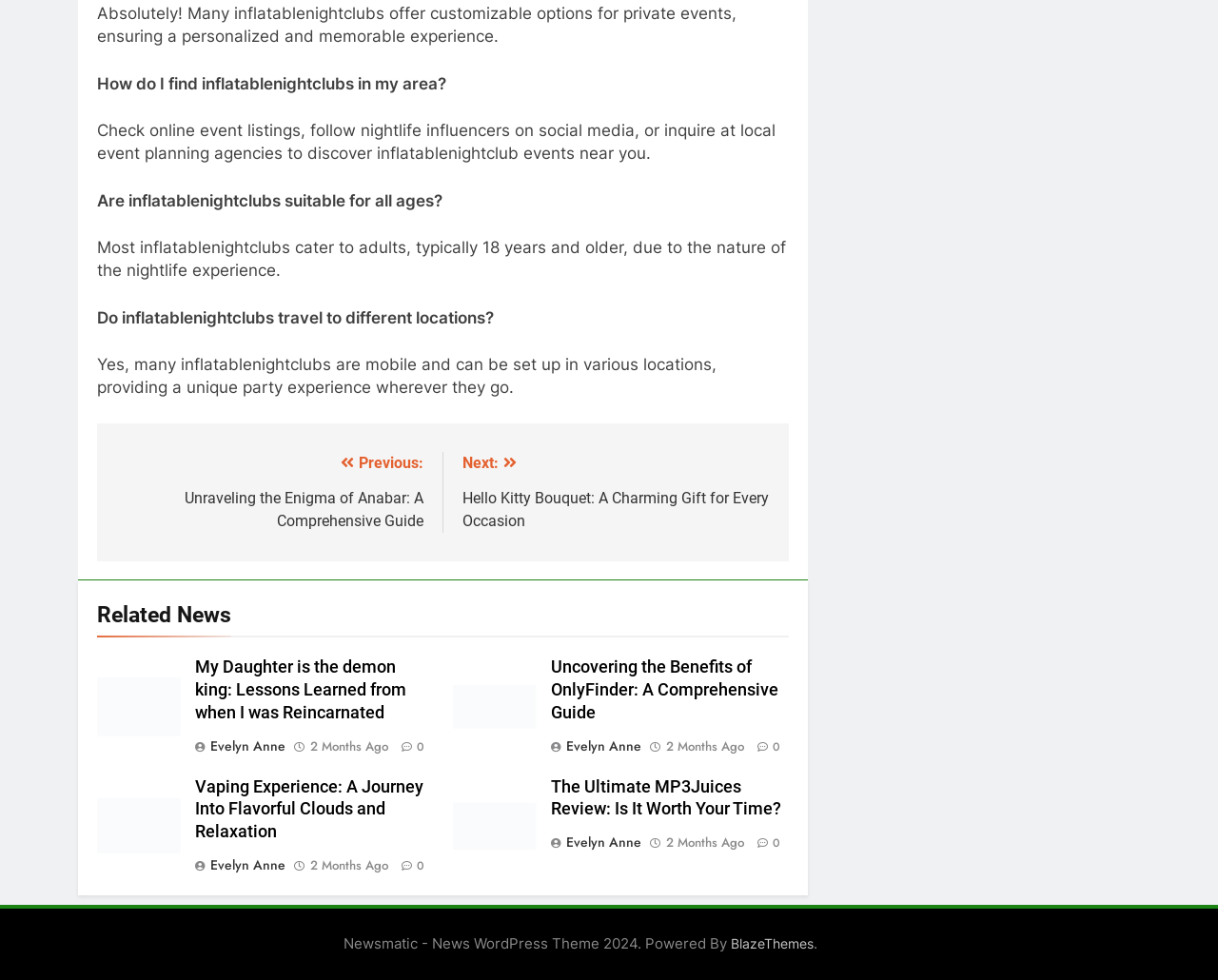What is the theme of the website?
Refer to the screenshot and answer in one word or phrase.

News